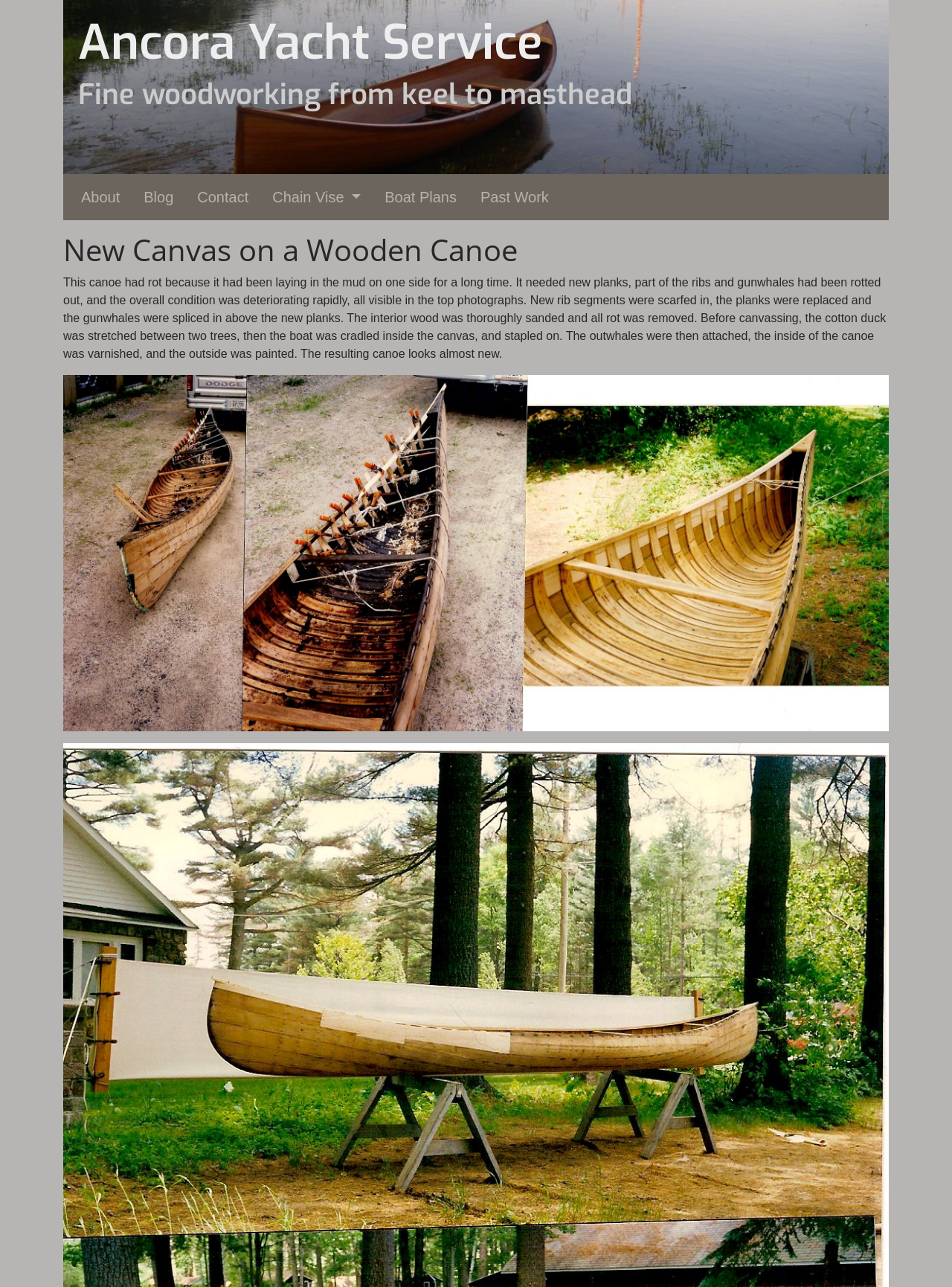Based on the element description "Past Work", predict the bounding box coordinates of the UI element.

[0.498, 0.14, 0.583, 0.166]